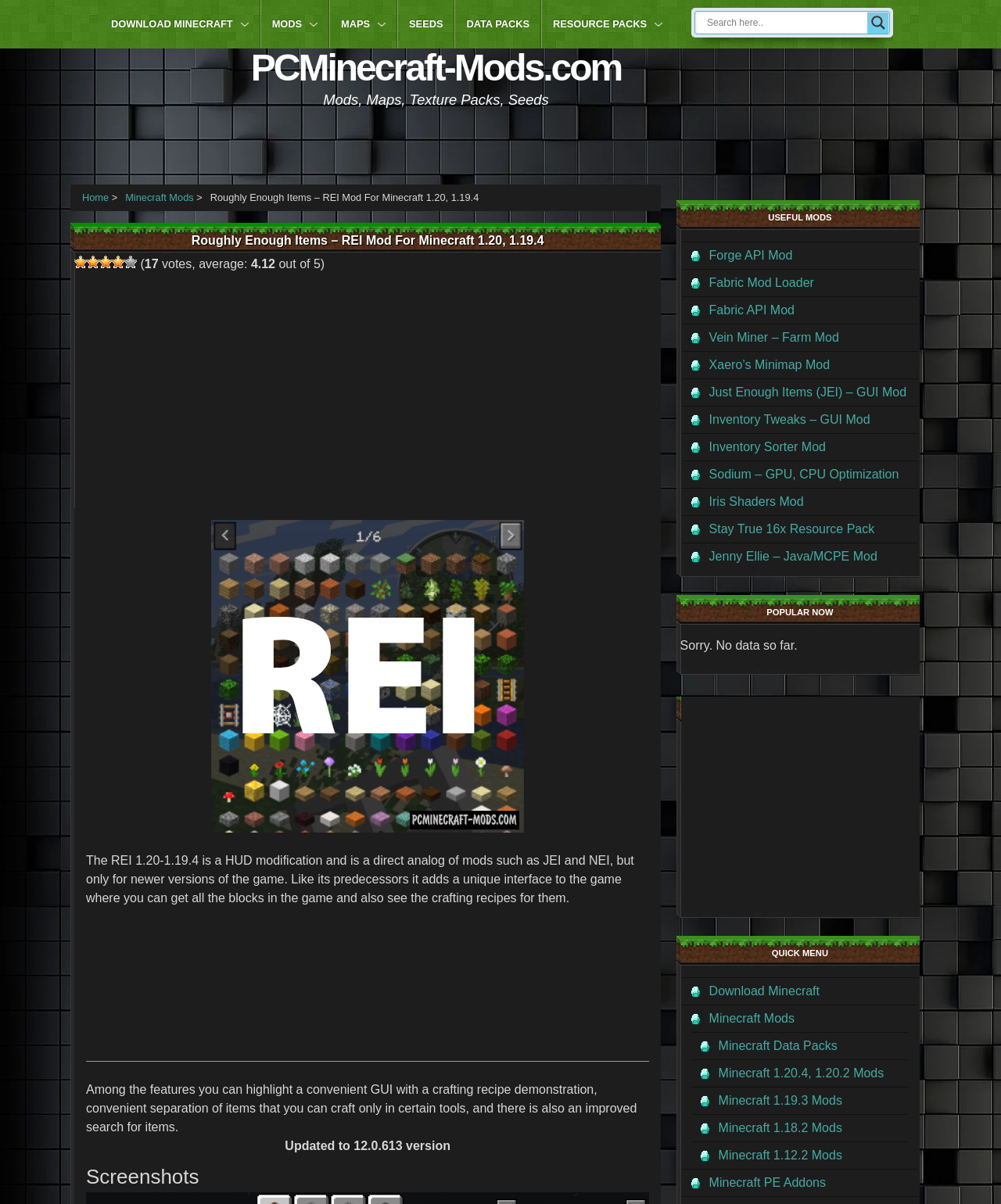Please locate and generate the primary heading on this webpage.

Roughly Enough Items – REI Mod For Minecraft 1.20, 1.19.4